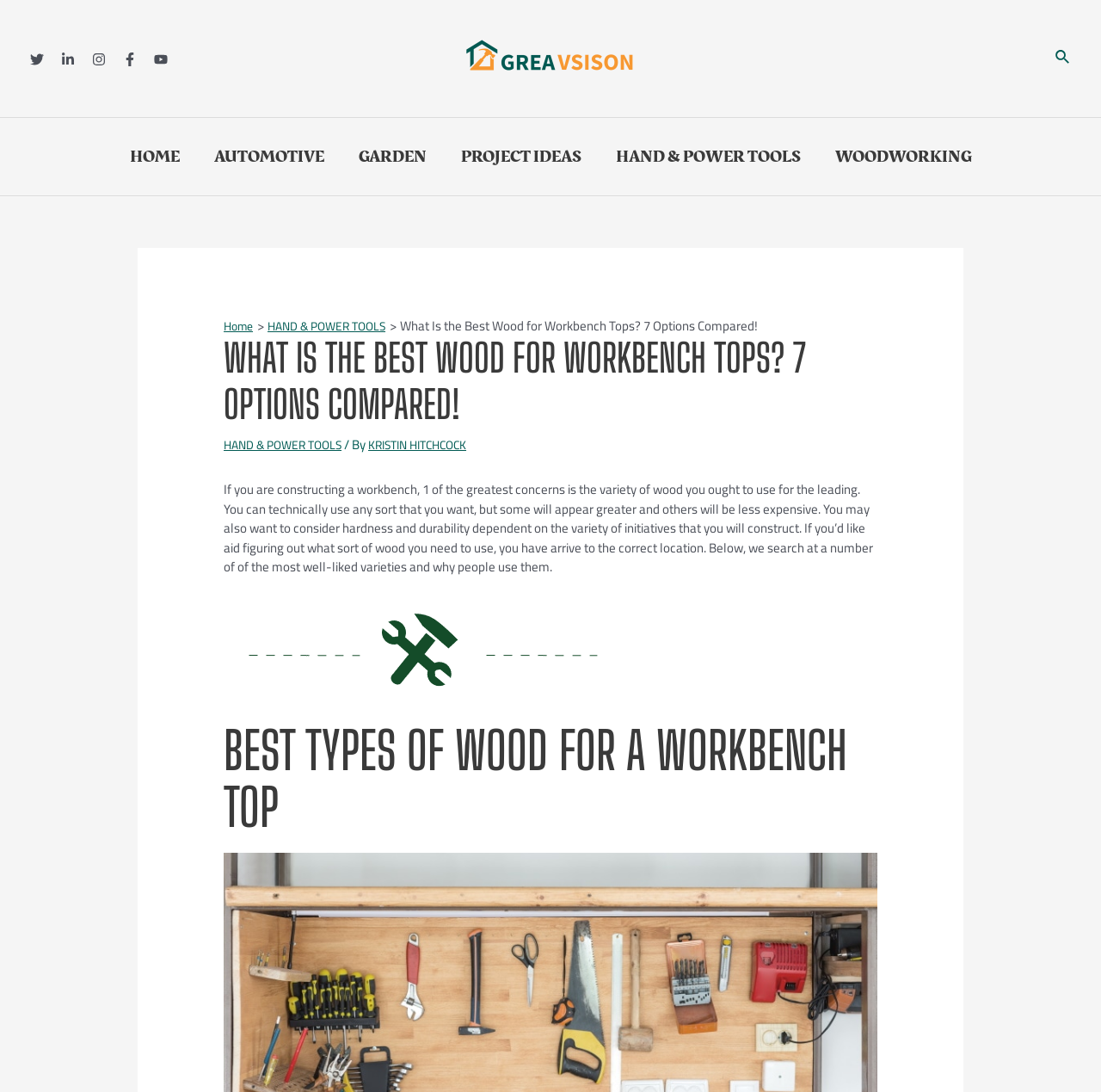Determine the bounding box coordinates of the clickable region to carry out the instruction: "Go to the HOME page".

[0.102, 0.116, 0.179, 0.171]